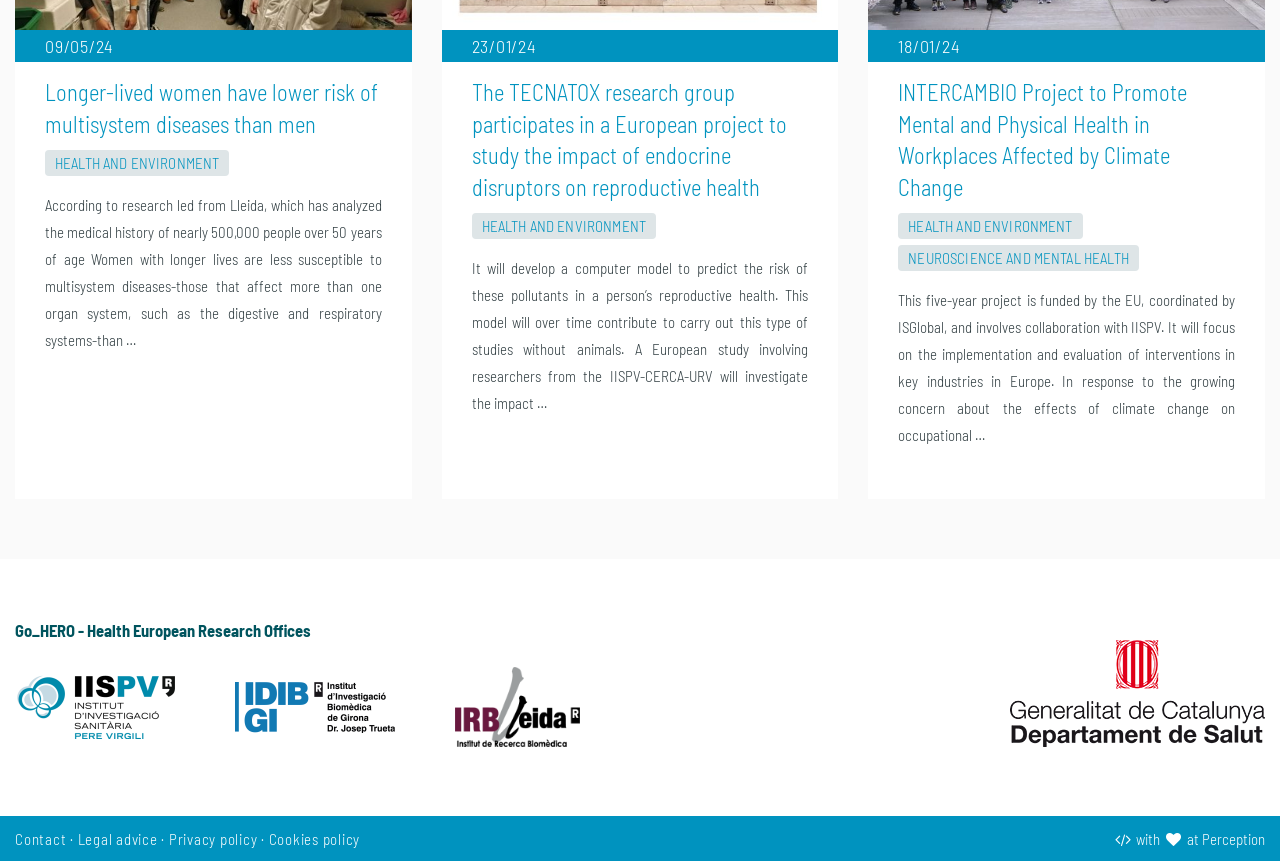Please find the bounding box coordinates for the clickable element needed to perform this instruction: "Click the link to read about The TECNATOX research group participating in a European project to study the impact of endocrine disruptors on reproductive health".

[0.368, 0.091, 0.615, 0.233]